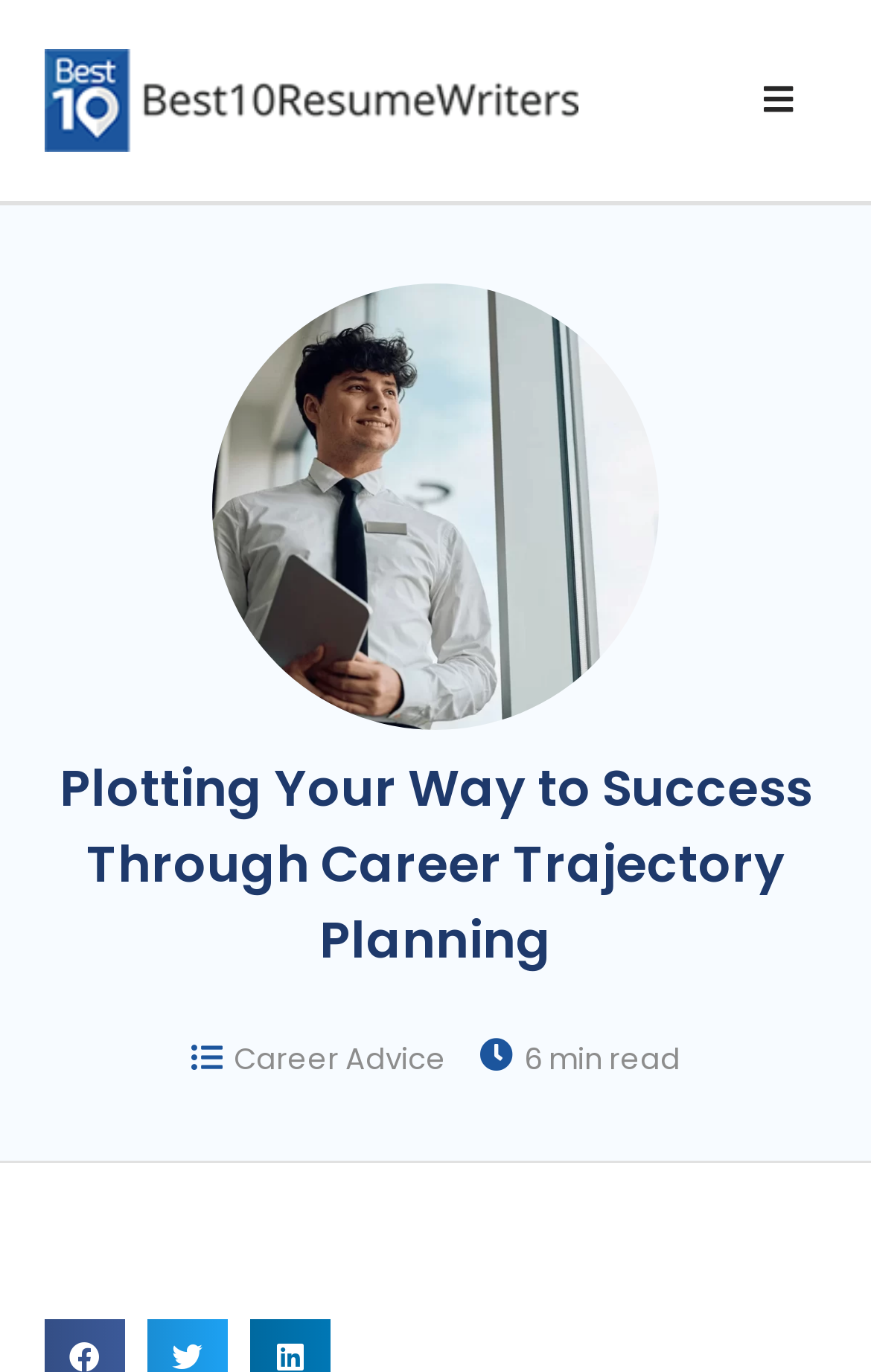From the webpage screenshot, predict the bounding box coordinates (top-left x, top-left y, bottom-right x, bottom-right y) for the UI element described here: Humberger Toggle Menu

[0.838, 0.033, 0.949, 0.114]